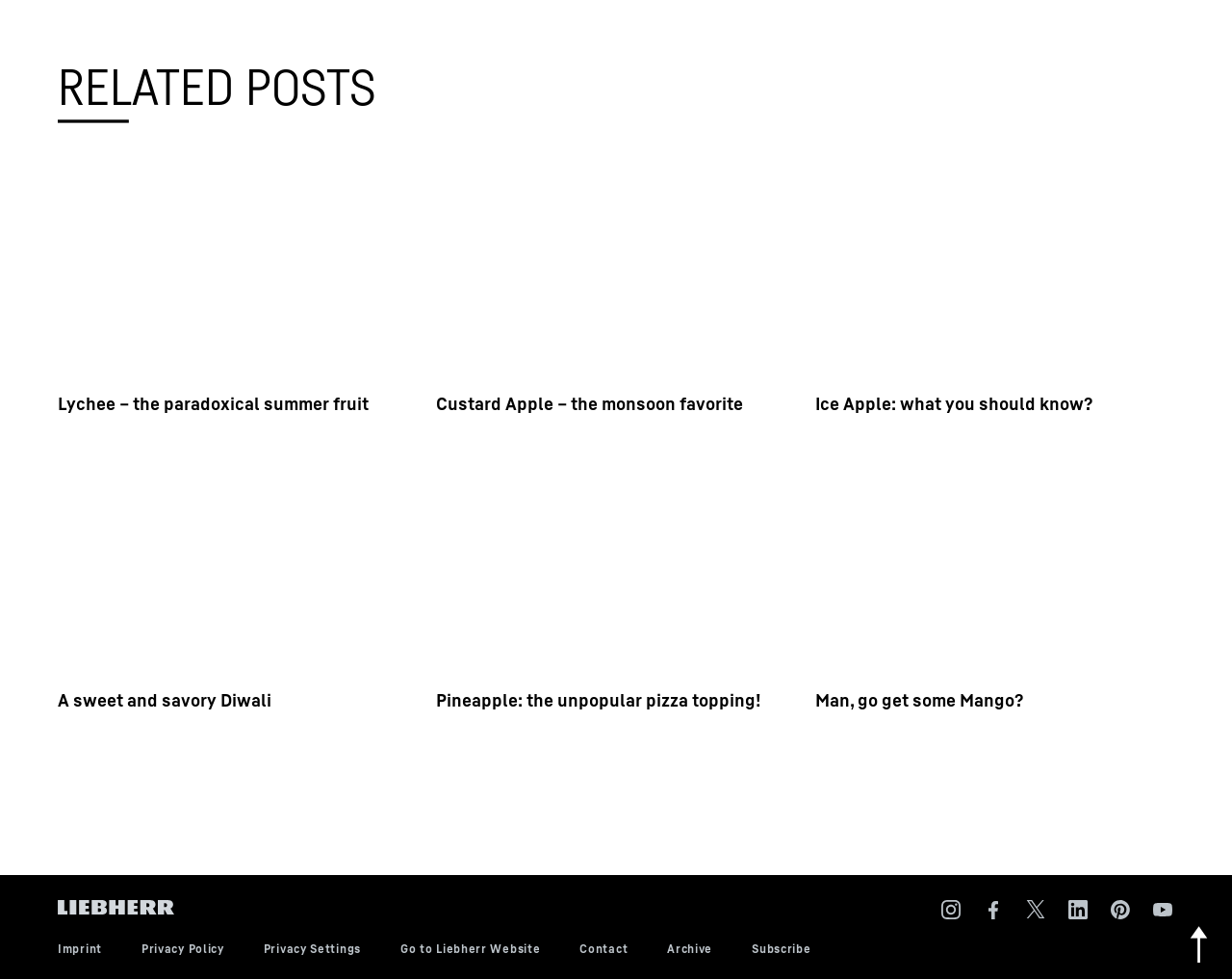Identify the bounding box coordinates of the region that should be clicked to execute the following instruction: "View the 'Custard Apple – the monsoon favorite' post".

[0.354, 0.171, 0.646, 0.393]